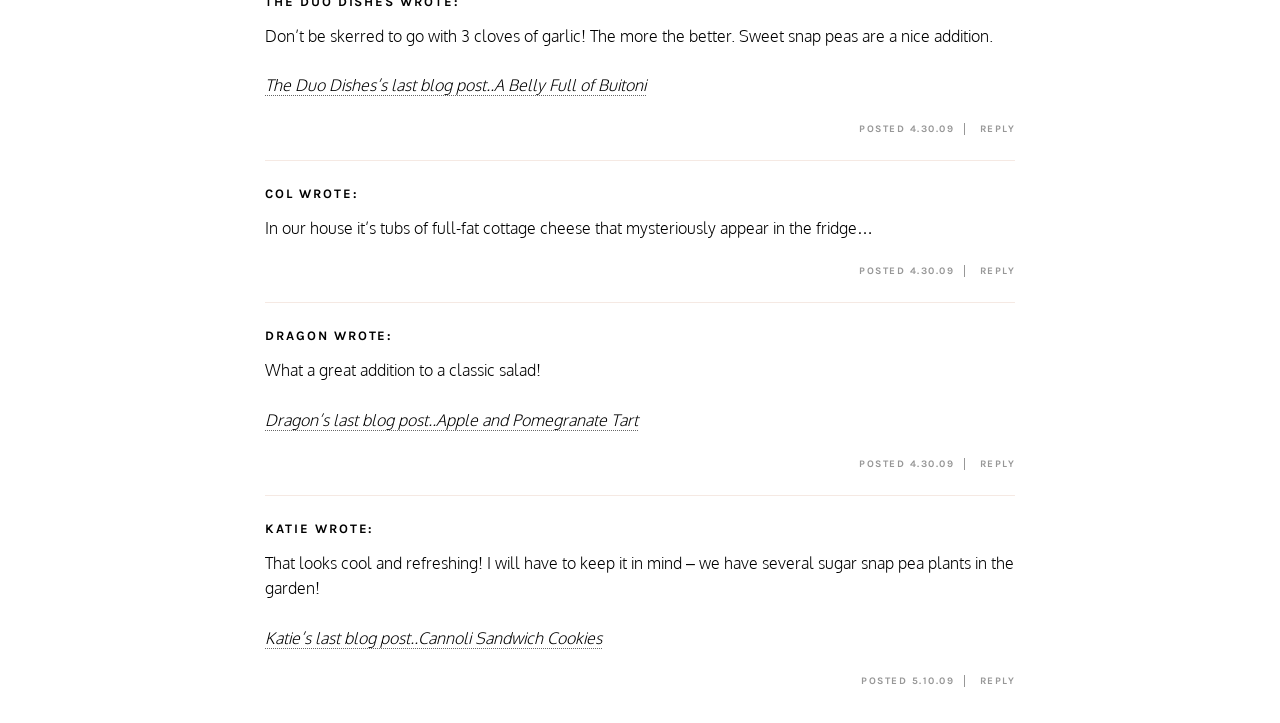Please find the bounding box for the UI element described by: "Cannoli Sandwich Cookies".

[0.327, 0.868, 0.47, 0.896]